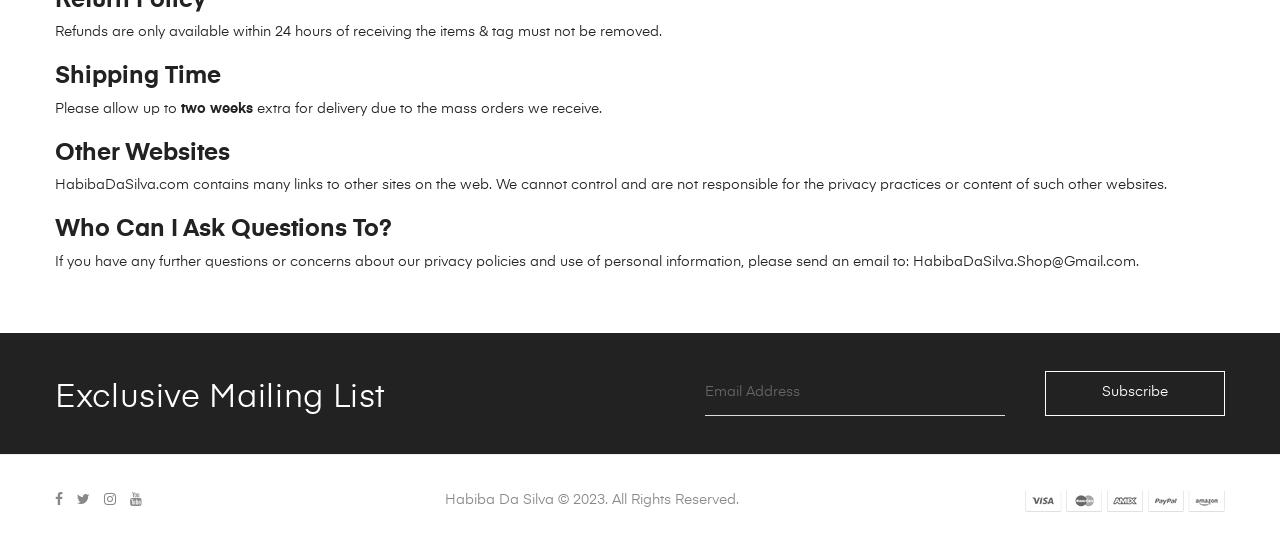Determine the bounding box coordinates (top-left x, top-left y, bottom-right x, bottom-right y) of the UI element described in the following text: parent_node: Subscribe name="EMAIL" placeholder="Email Address"

[0.551, 0.678, 0.785, 0.76]